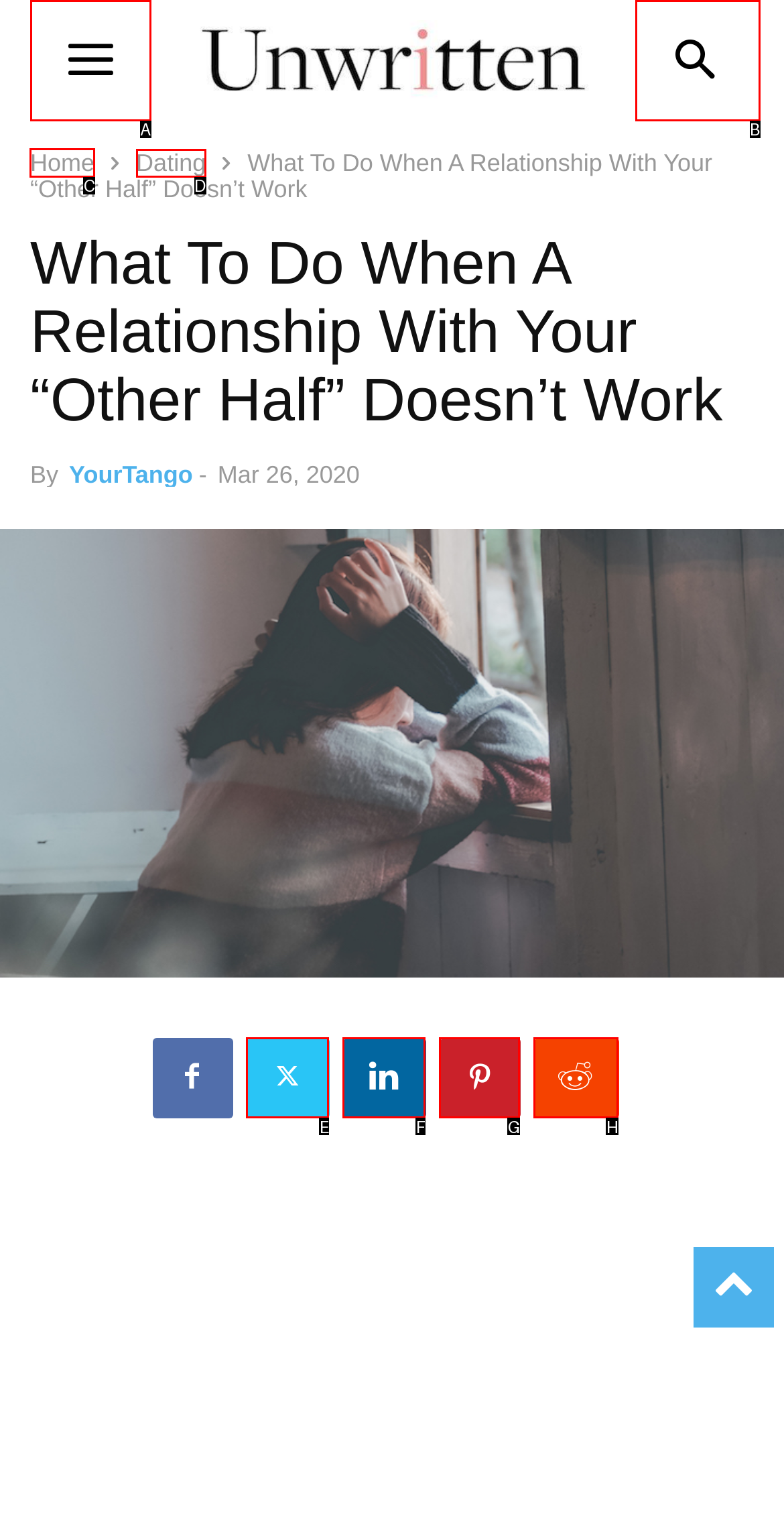Identify the correct HTML element to click for the task: go to home page. Provide the letter of your choice.

C